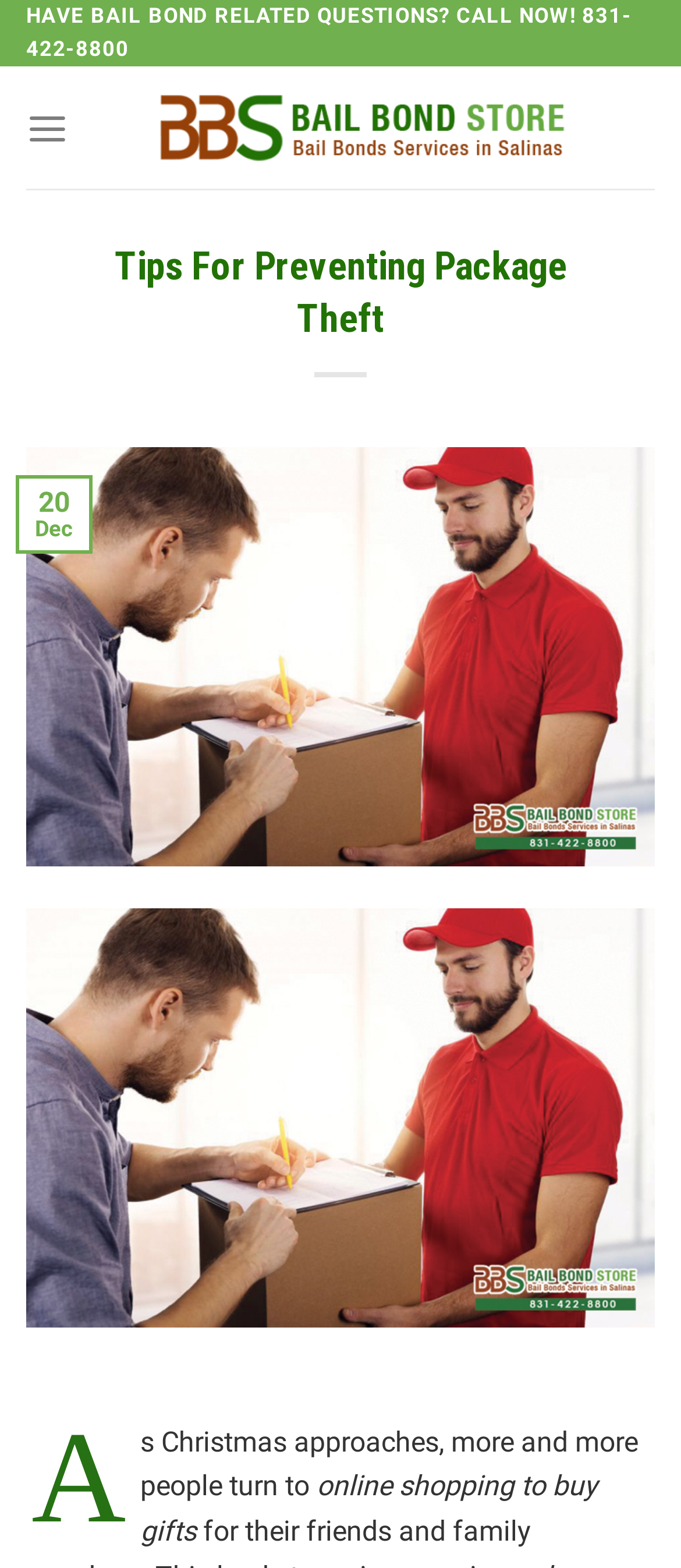Given the description parent_node: 20, predict the bounding box coordinates of the UI element. Ensure the coordinates are in the format (top-left x, top-left y, bottom-right x, bottom-right y) and all values are between 0 and 1.

[0.038, 0.407, 0.962, 0.428]